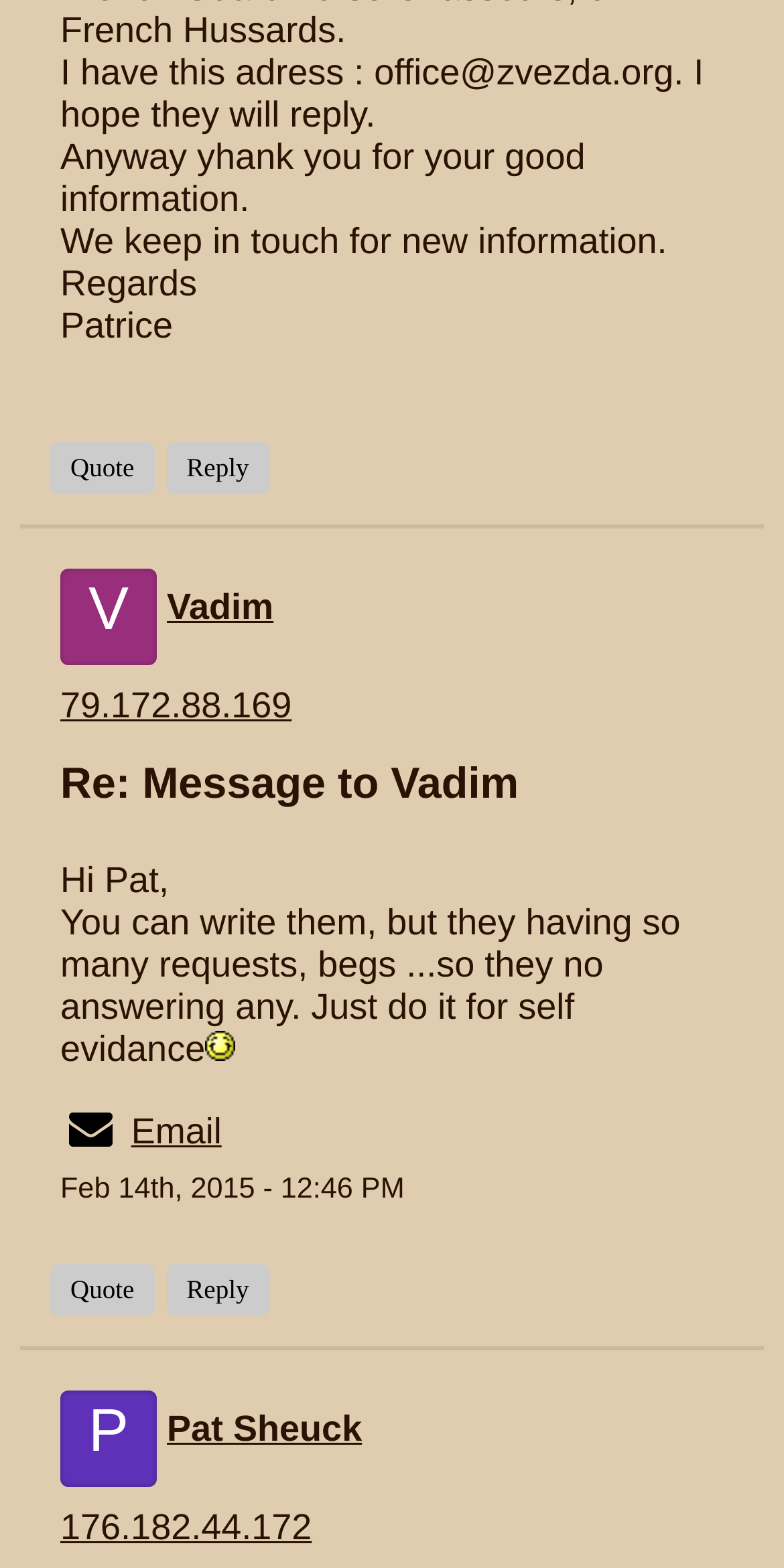Identify the bounding box of the UI element that matches this description: "176.182.44.172".

[0.077, 0.961, 0.398, 0.987]